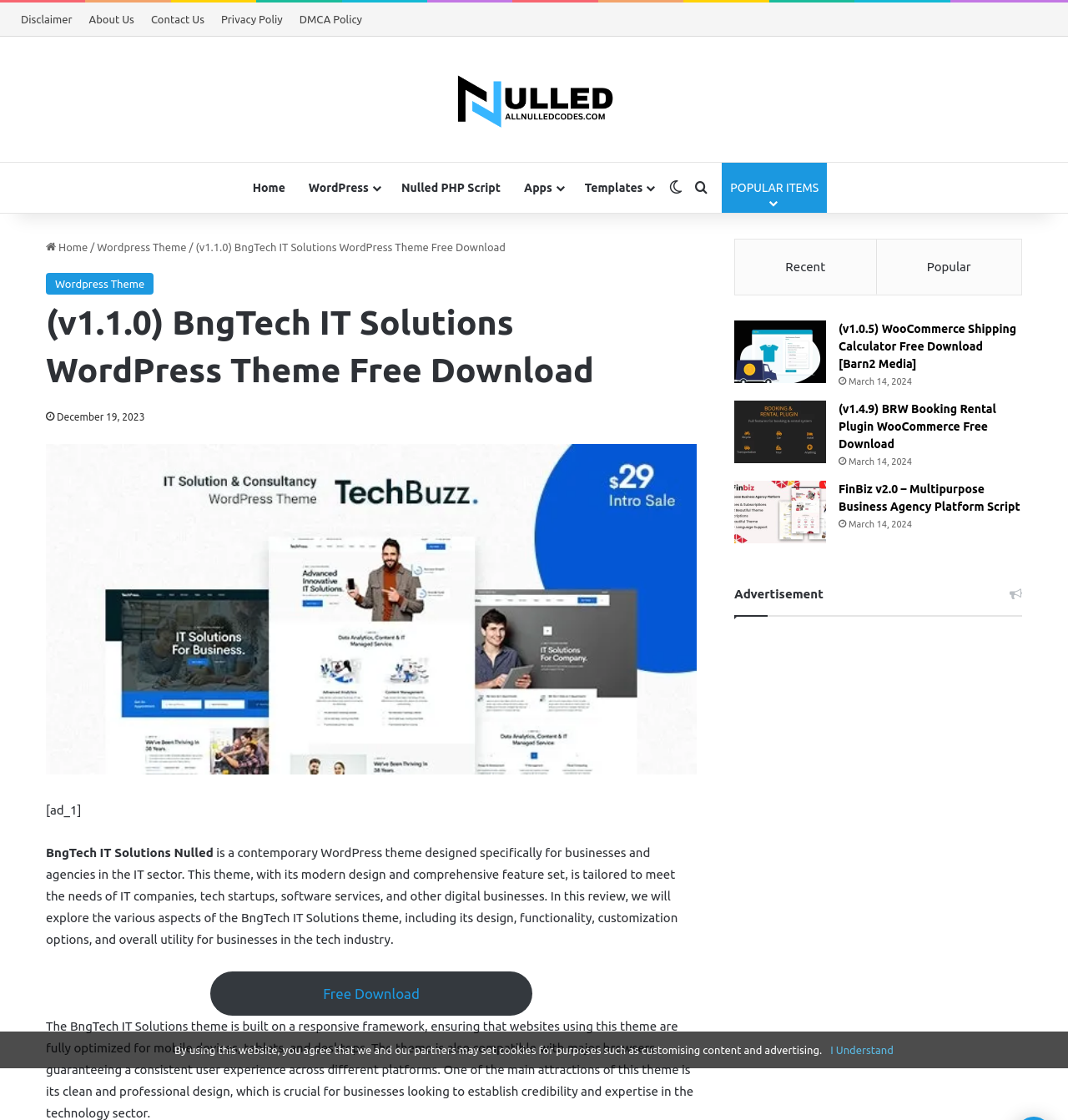Pinpoint the bounding box coordinates of the area that must be clicked to complete this instruction: "Download BngTech IT Solutions WordPress Theme".

[0.197, 0.868, 0.499, 0.907]